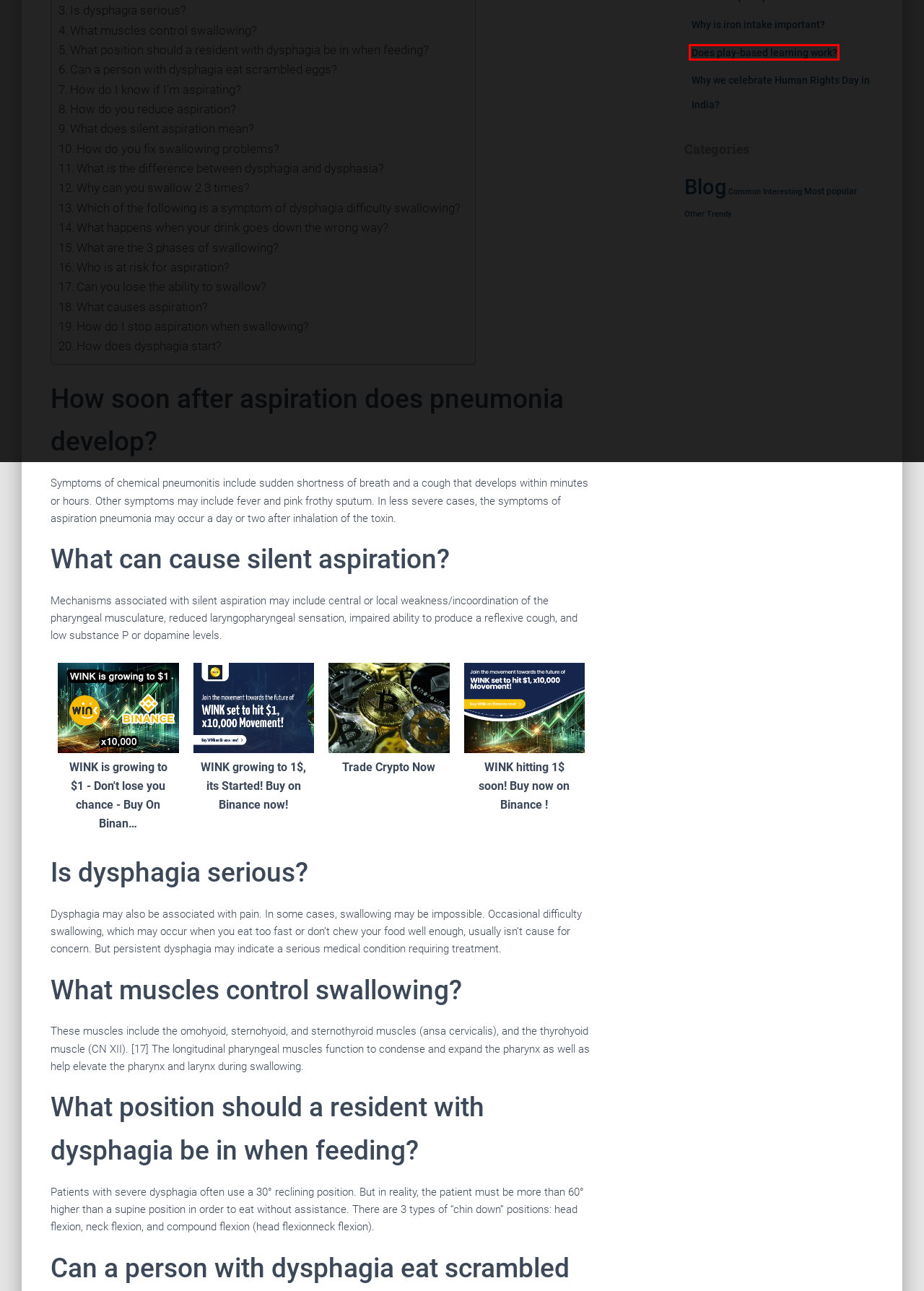Examine the screenshot of a webpage with a red bounding box around an element. Then, select the webpage description that best represents the new page after clicking the highlighted element. Here are the descriptions:
A. Why we celebrate Human Rights Day in India? – Blfilm.com
B. What are quality control methods? – Blfilm.com
C. Most popular – Blfilm.com
D. Shamima Waters – Blfilm.com
E. Does play-based learning work? – Blfilm.com
F. Blog – Blfilm.com
G. Why is iron intake important? – Blfilm.com
H. Interesting – Blfilm.com

E